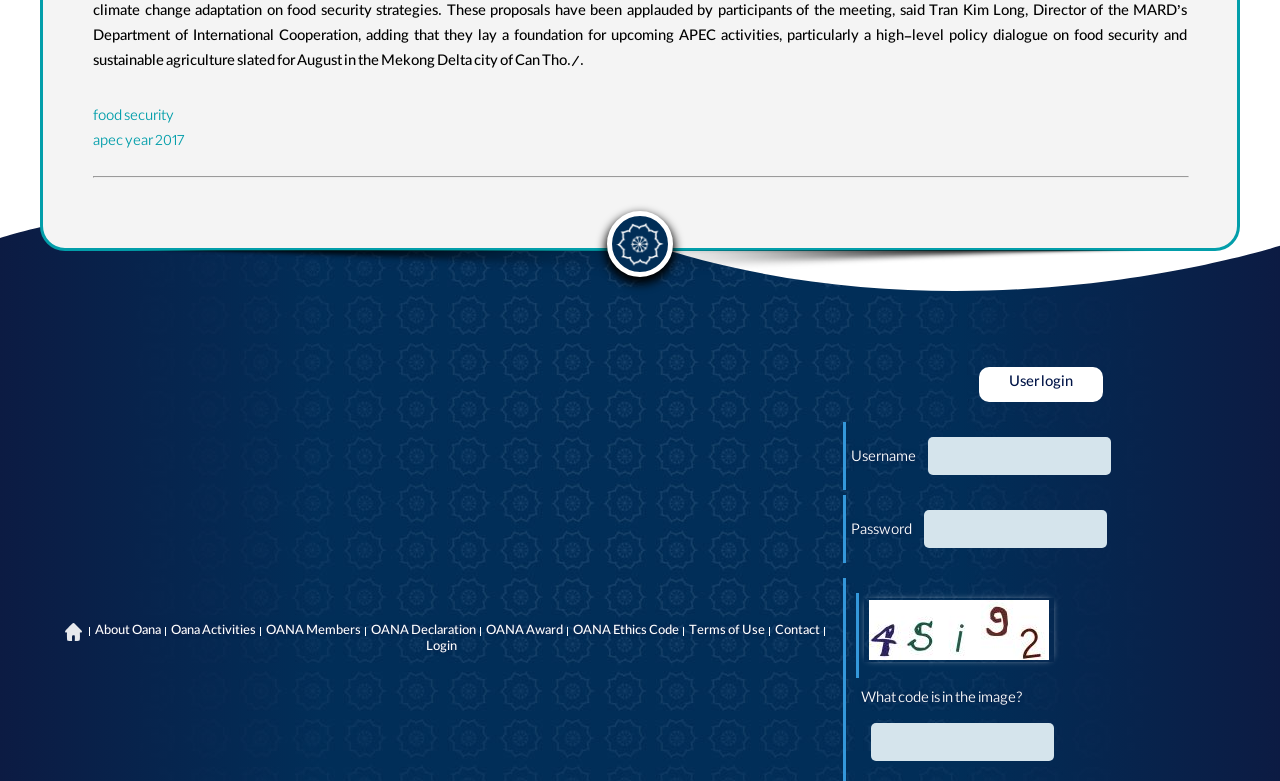Find the bounding box coordinates for the area that should be clicked to accomplish the instruction: "Login".

[0.333, 0.82, 0.357, 0.838]